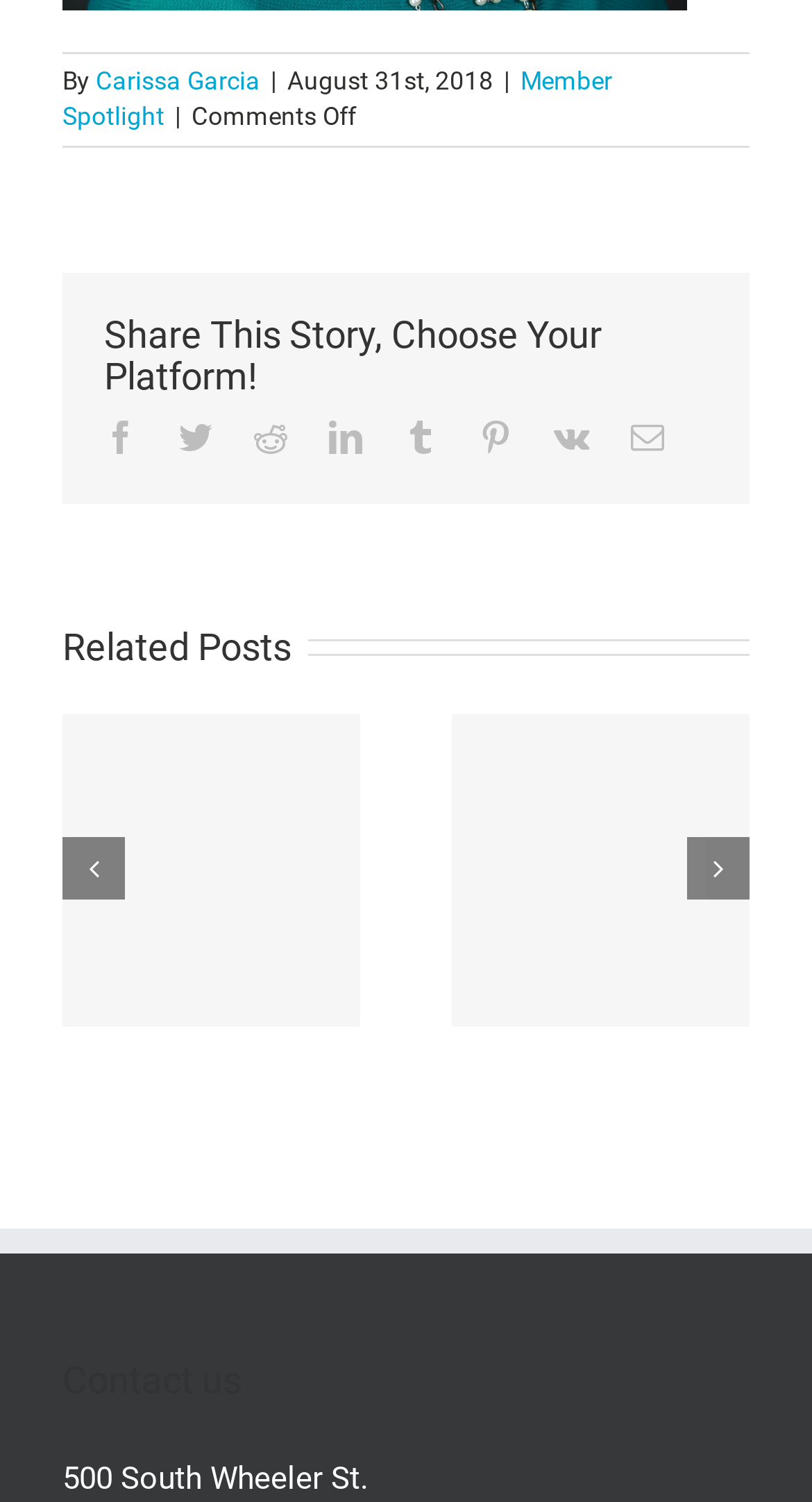Please provide a brief answer to the question using only one word or phrase: 
Who wrote the article?

Carissa Garcia